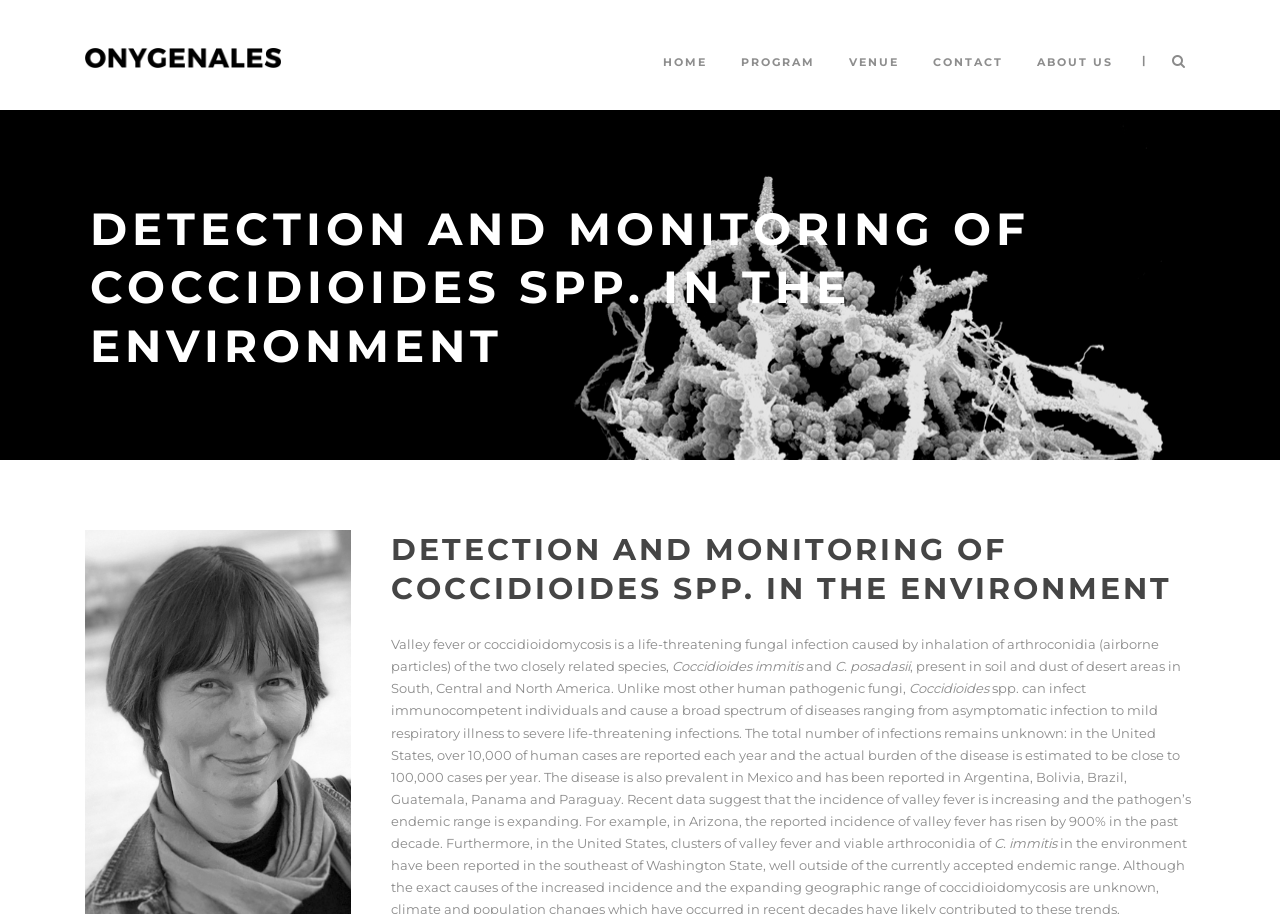How many human cases of valley fever are reported in the US each year?
Examine the image and give a concise answer in one word or a short phrase.

over 10,000